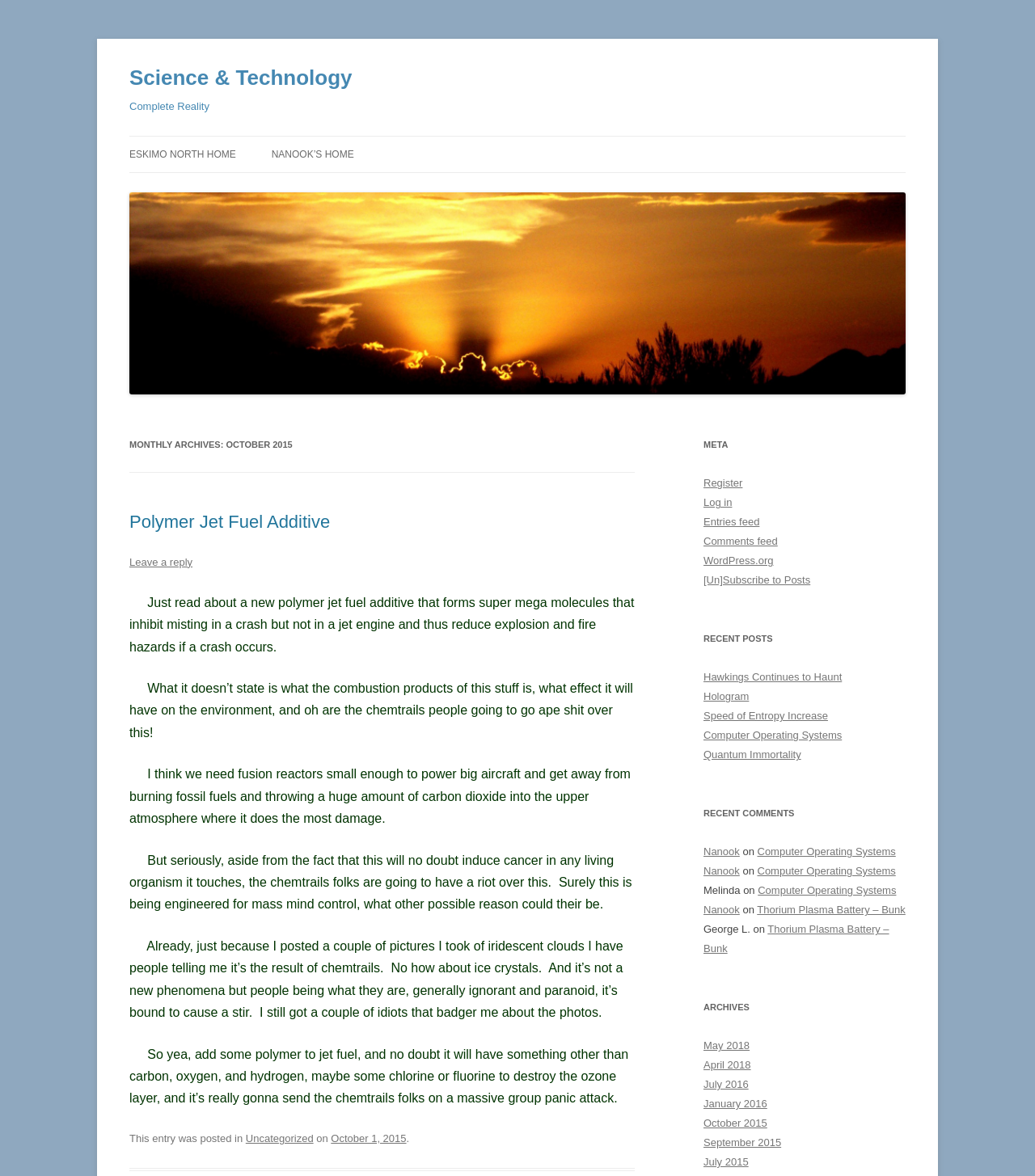How many archives are listed?
Please provide a single word or phrase as your answer based on the screenshot.

6